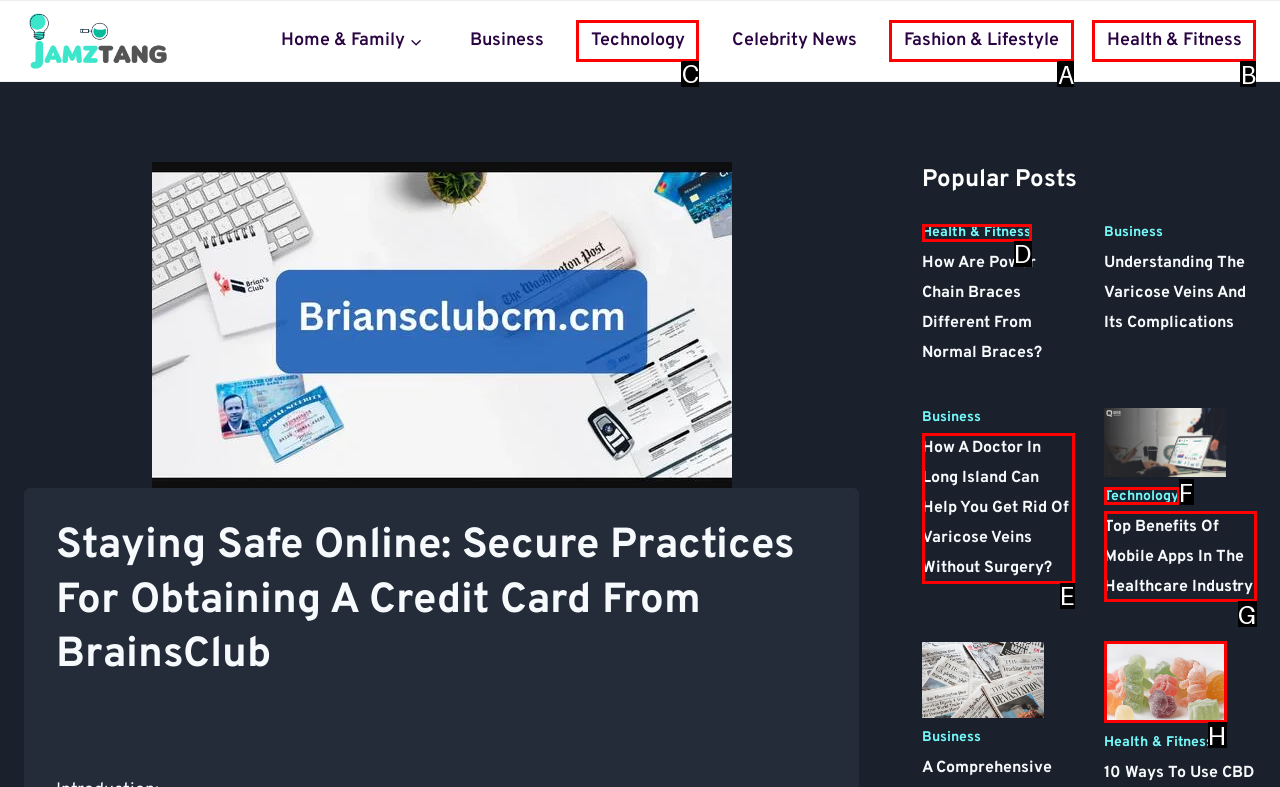Indicate the HTML element to be clicked to accomplish this task: Click on the 'Technology' link Respond using the letter of the correct option.

C